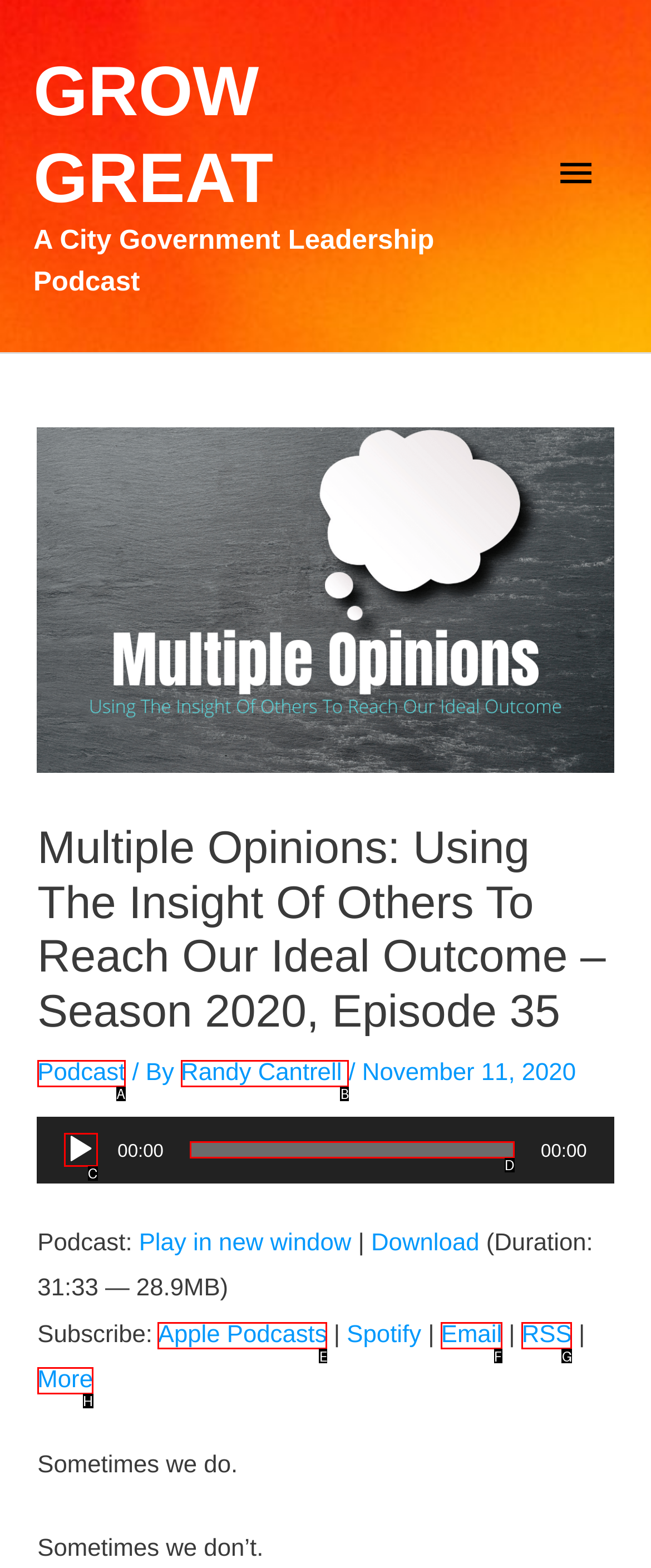Select the HTML element that needs to be clicked to carry out the task: Click the 'More' link
Provide the letter of the correct option.

H